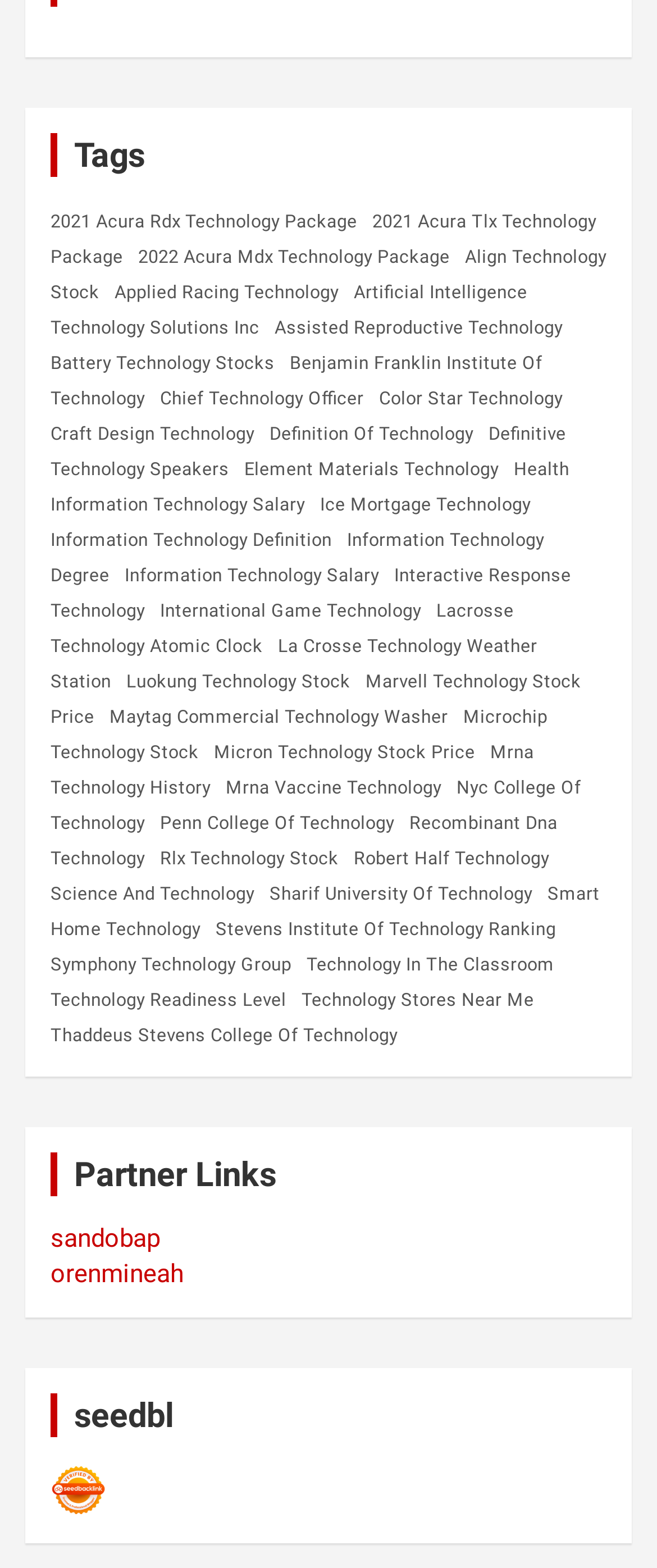Find the bounding box coordinates for the element that must be clicked to complete the instruction: "View Align Technology Stock". The coordinates should be four float numbers between 0 and 1, indicated as [left, top, right, bottom].

[0.077, 0.146, 0.923, 0.204]